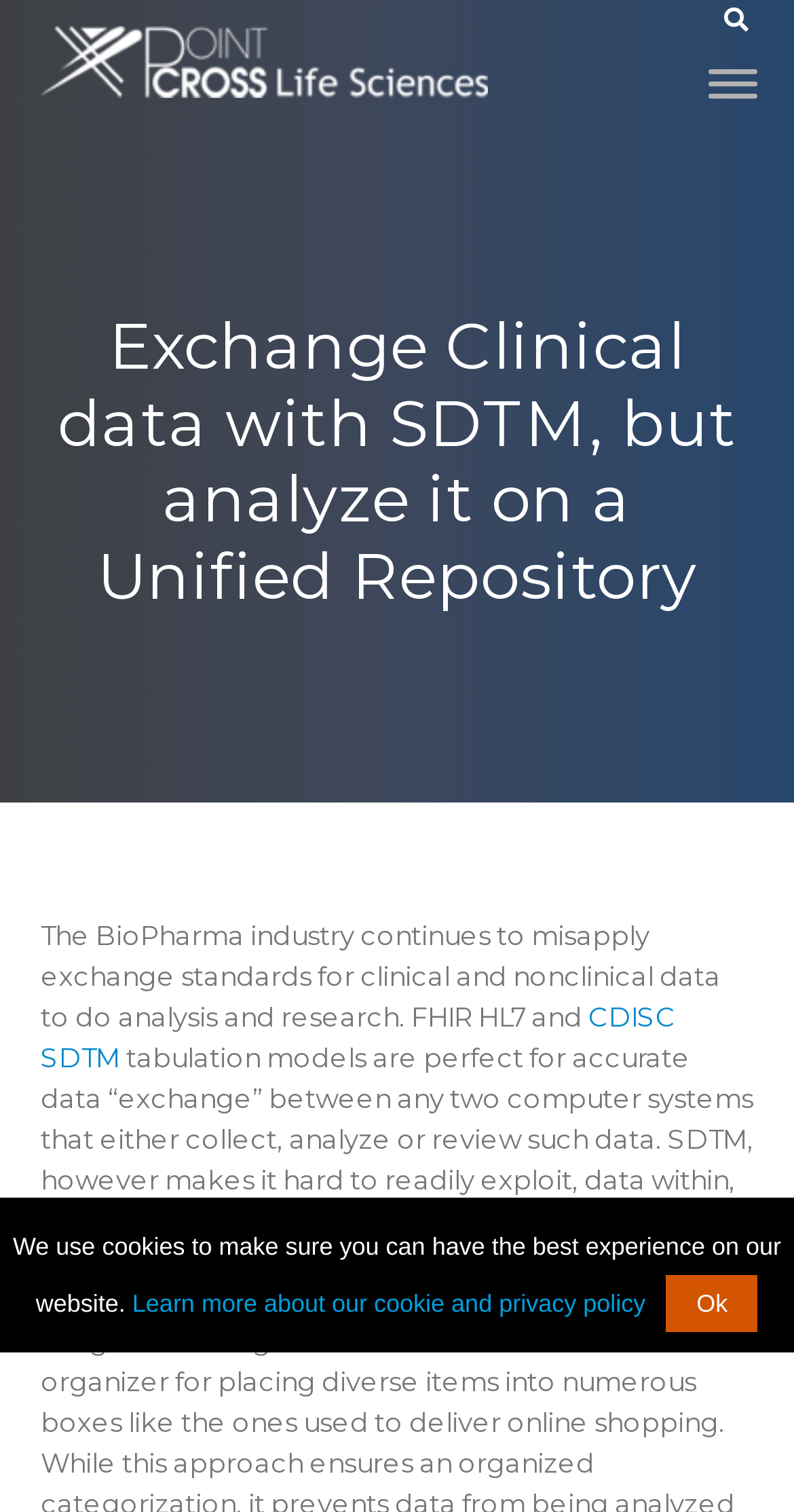What is the relationship between FHIR and HL7?
Carefully analyze the image and provide a thorough answer to the question.

The webpage mentions FHIR and HL7 together, implying that they are related to exchange standards for clinical and nonclinical data.